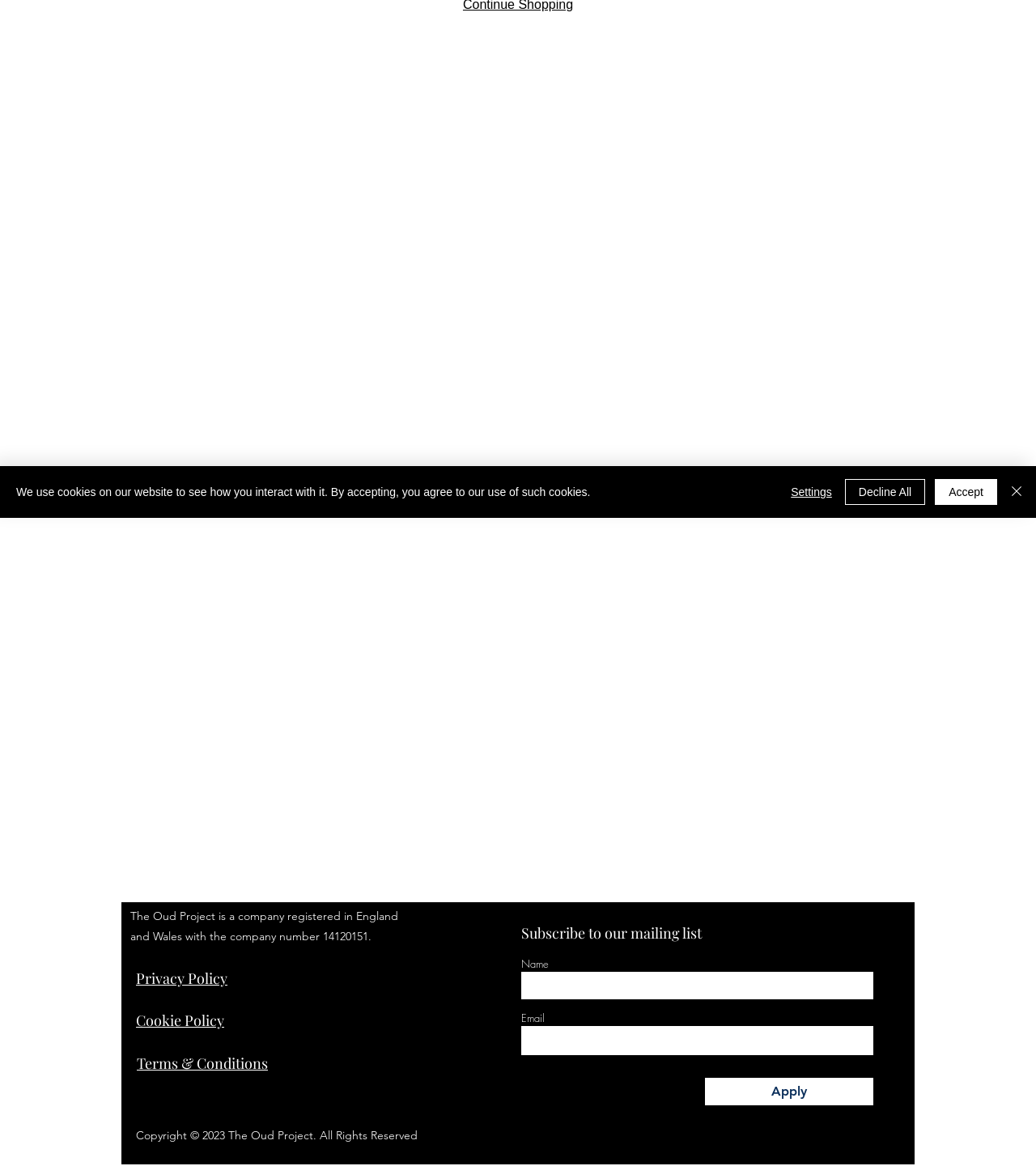Provide the bounding box coordinates of the HTML element this sentence describes: "Settings".

[0.763, 0.422, 0.803, 0.443]